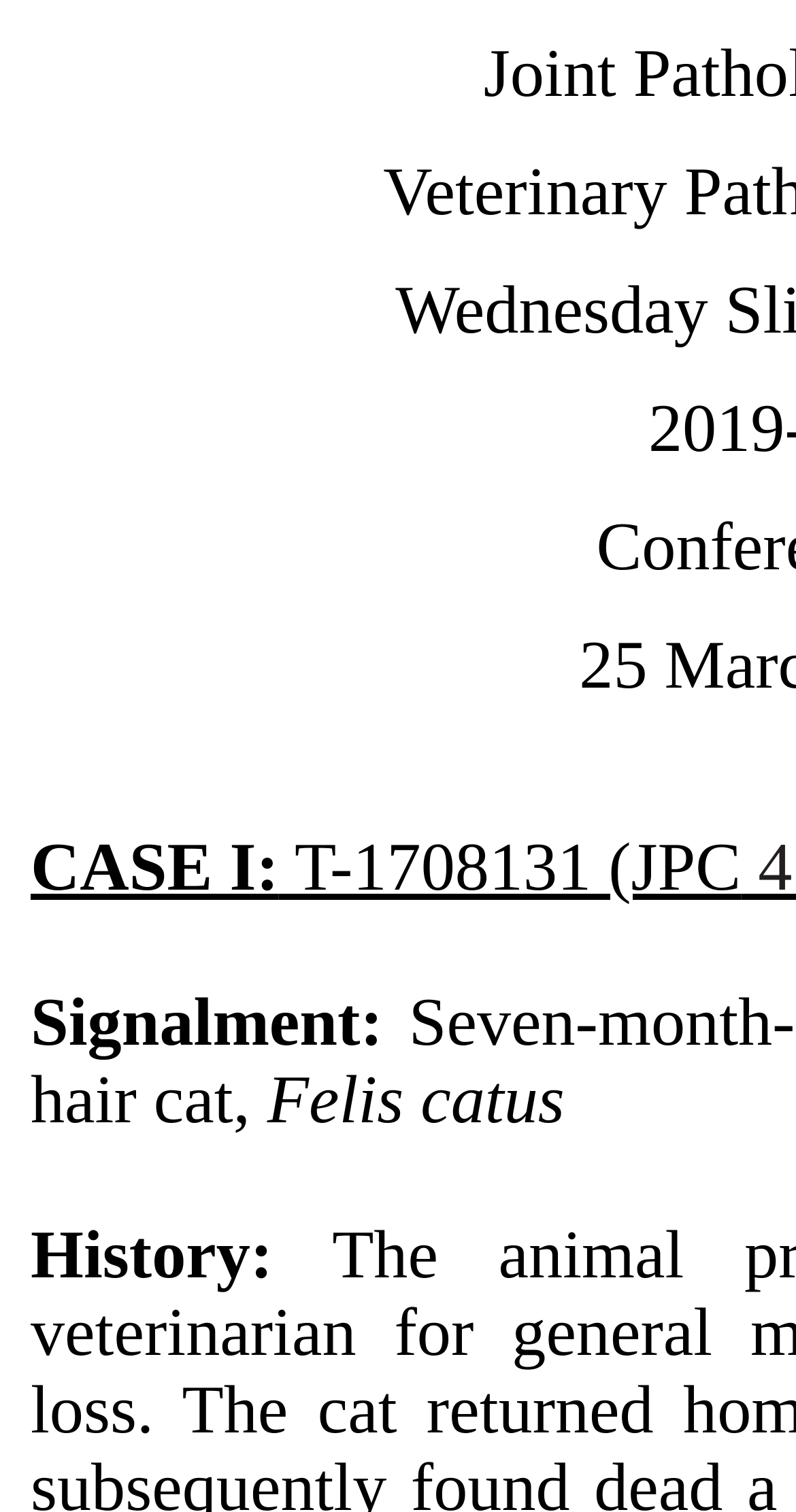Create a detailed summary of the webpage's content and design.

The webpage appears to be a conference case study page, specifically Case 01 of Conference 20 - 2019. At the top of the page, there is a navigation bar with three links: "Back" on the left, "VP Home" in the center, and "Contact Us" on the right. 

Below the navigation bar, the case information is presented. The case title "CASE I:" is followed by the case number "T-1708131 (JPC" on the same line. 

Further down, there are three sections: "Signalment:", "History:", and an unnamed section. The "Signalment:" section contains the text "Felis catus". The "History:" section is currently empty. The unnamed section is also empty, but it is separated from the "History:" section by a blank line.

The overall structure of the page is simple and easy to navigate, with clear headings and concise text.